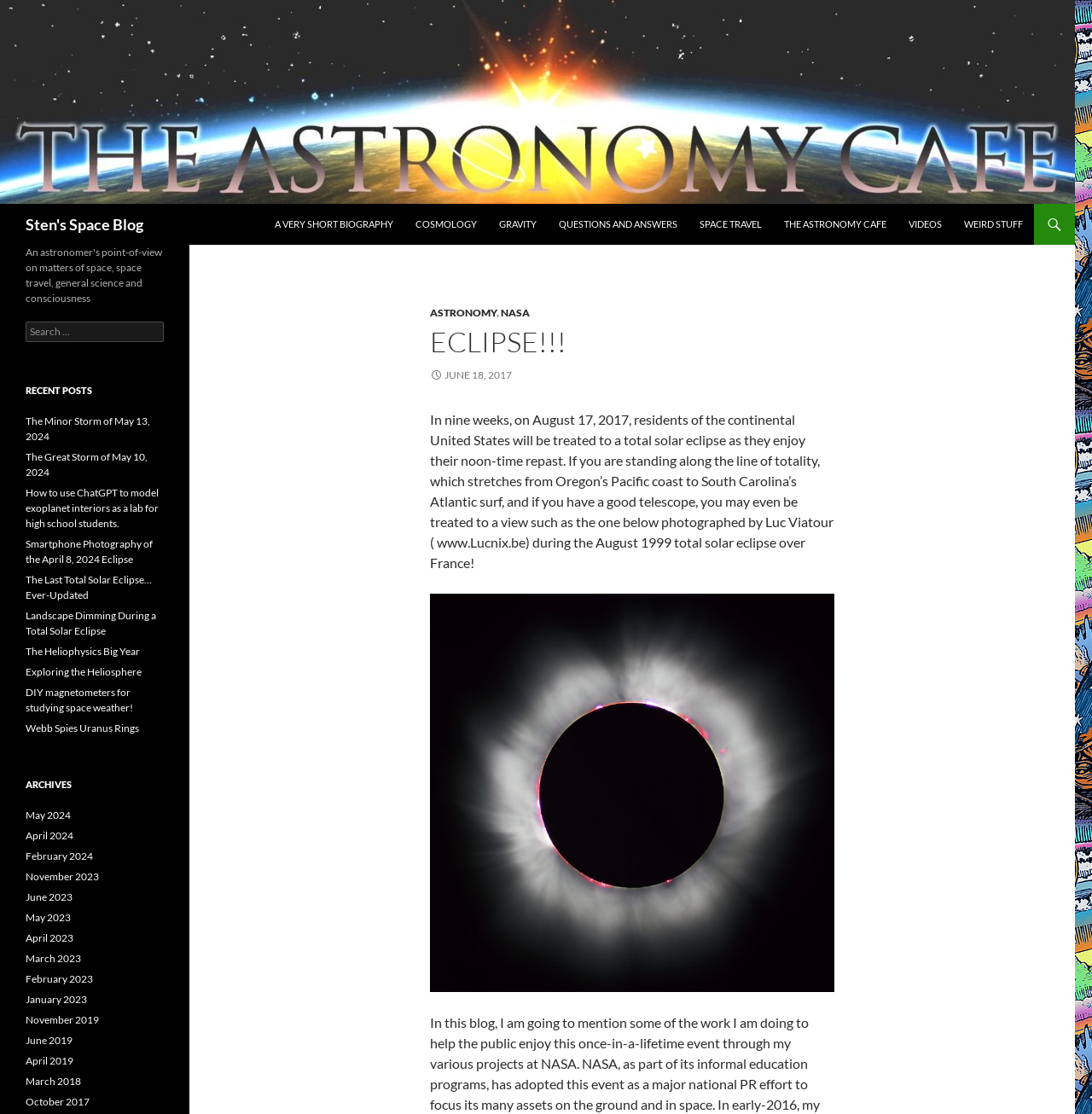Locate the bounding box coordinates of the clickable part needed for the task: "Enter your name".

None